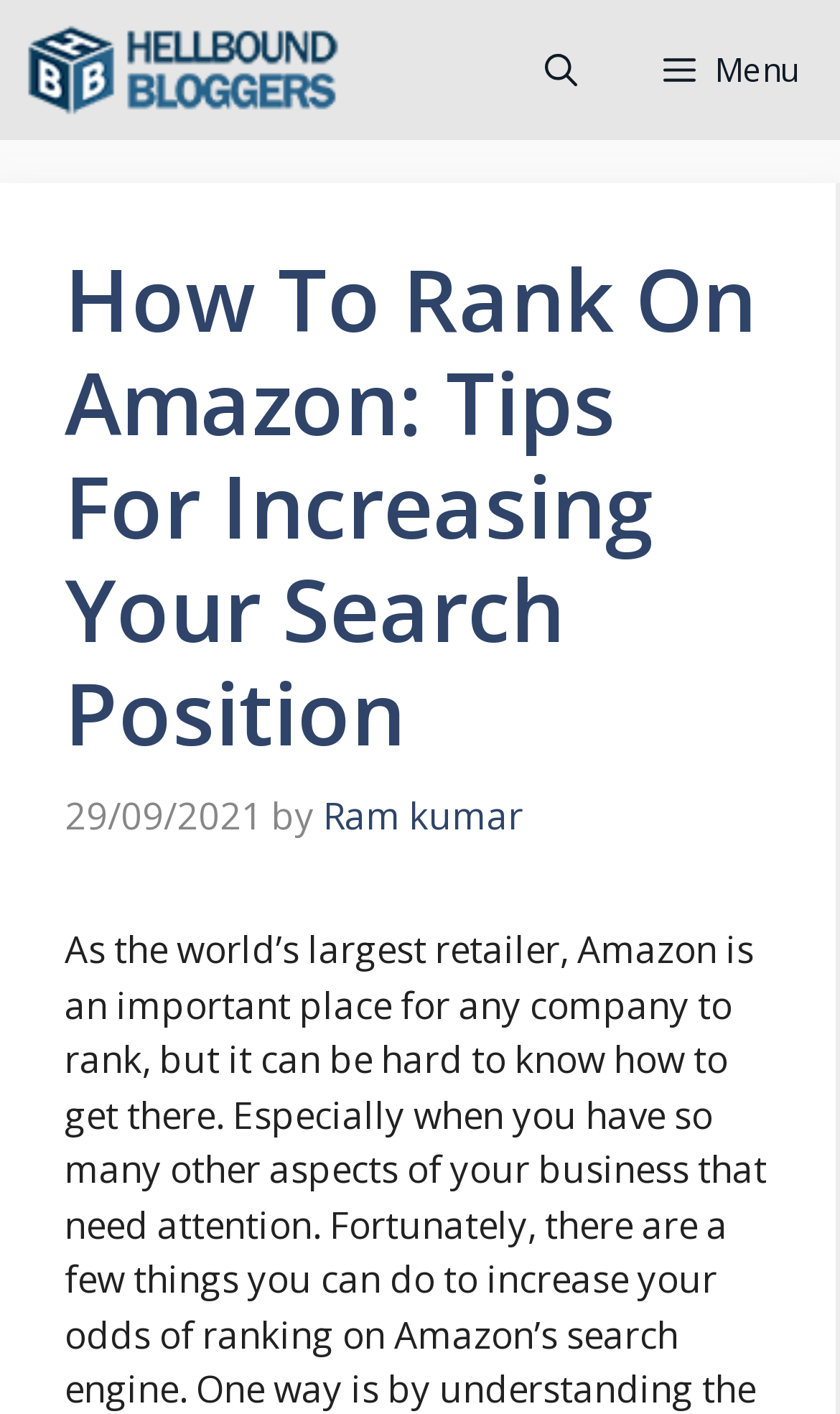Who is the author of the article?
By examining the image, provide a one-word or phrase answer.

Ram kumar